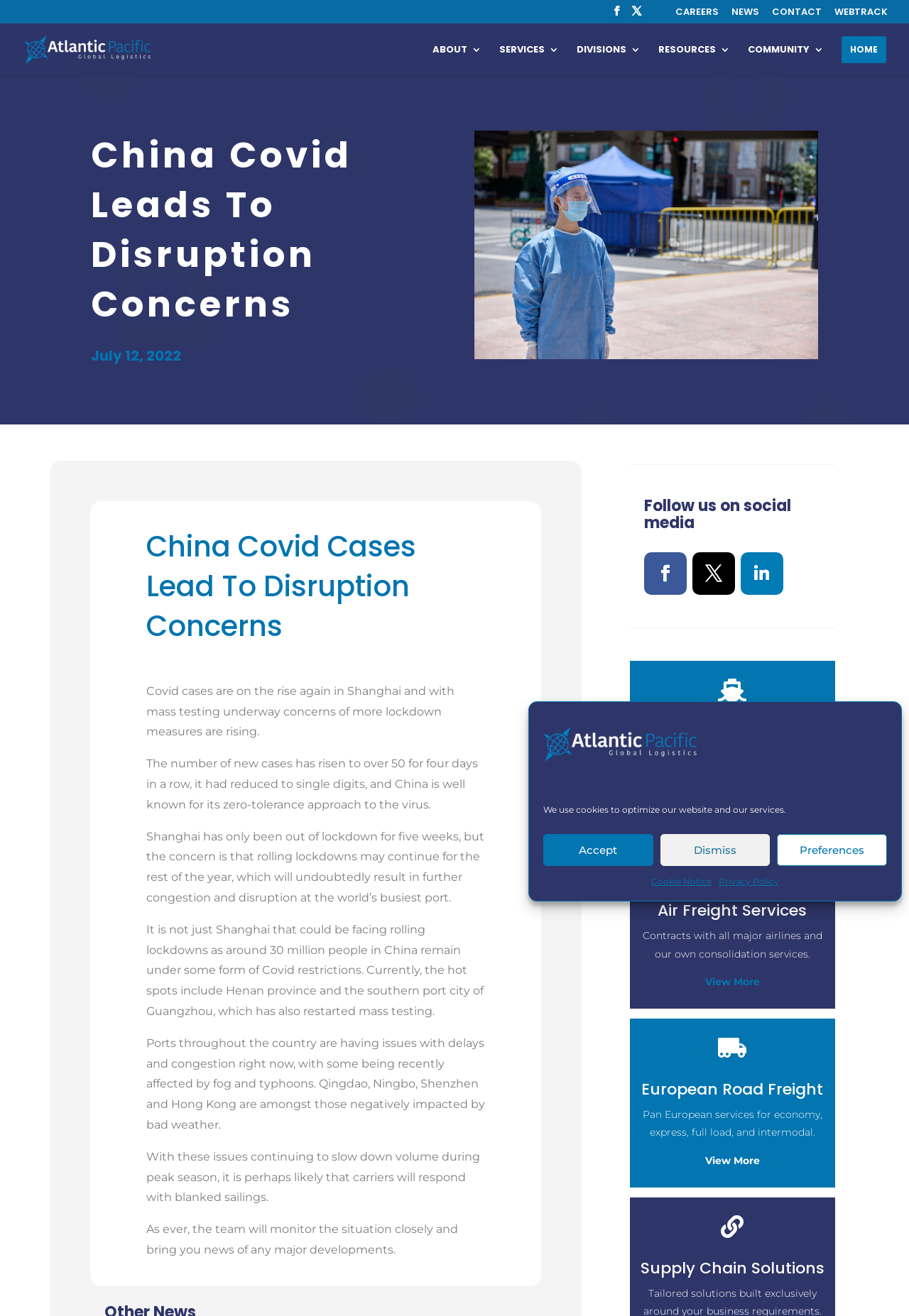Please identify the bounding box coordinates of the region to click in order to complete the task: "View Ocean Freight Solutions". The coordinates must be four float numbers between 0 and 1, specified as [left, top, right, bottom].

[0.702, 0.548, 0.91, 0.564]